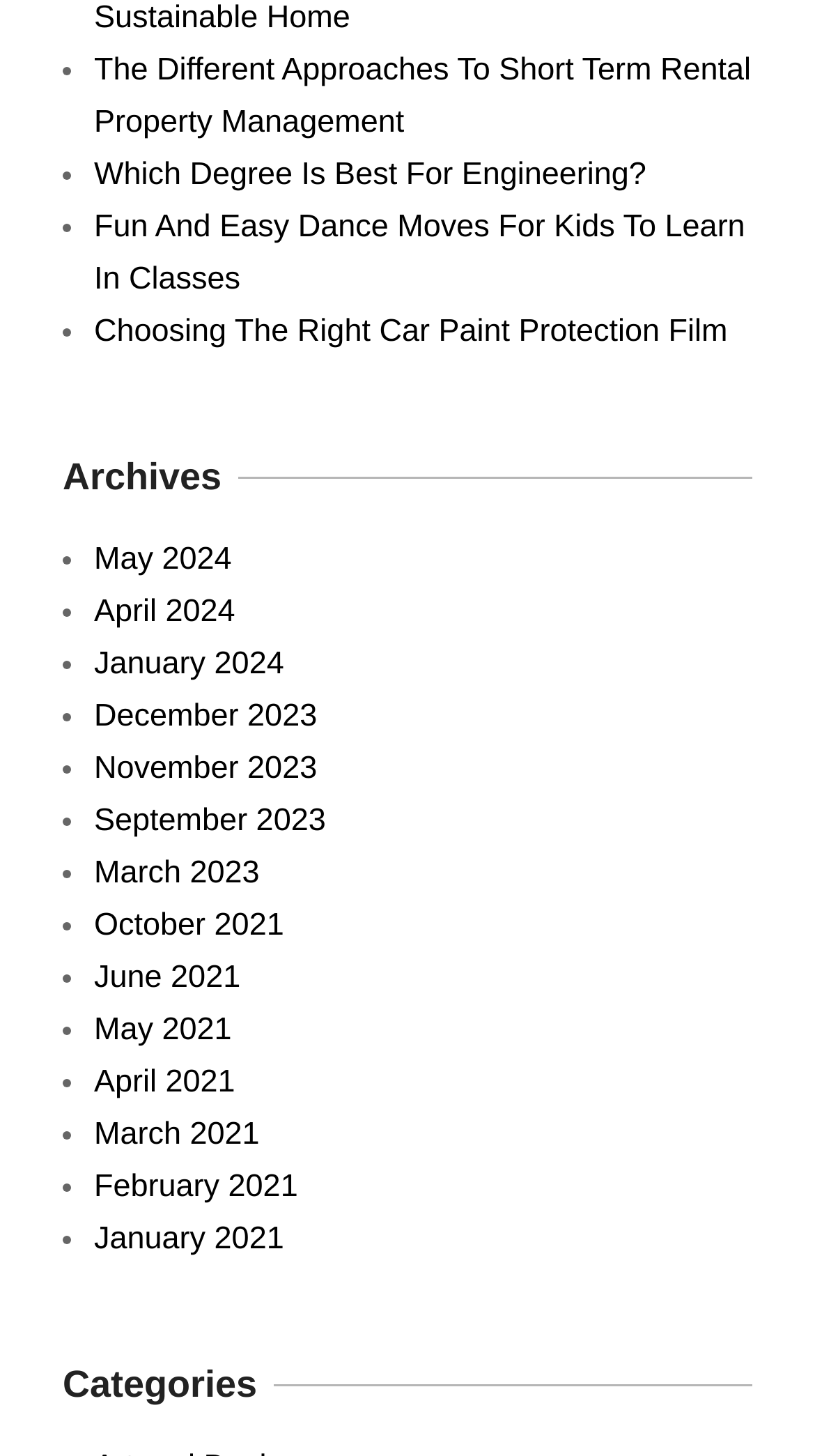Determine the bounding box for the UI element described here: "December 2023".

[0.115, 0.48, 0.389, 0.505]